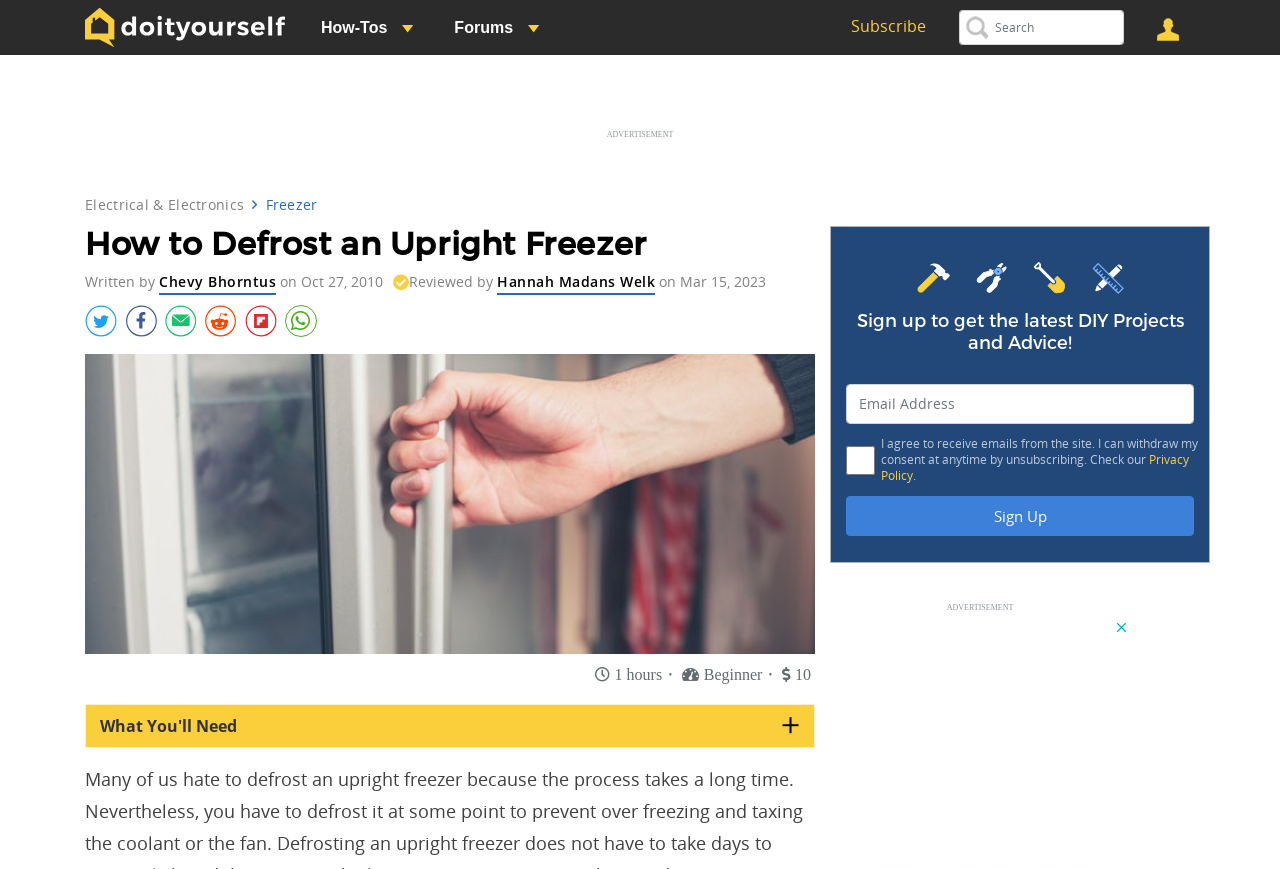Provide a brief response in the form of a single word or phrase:
How long does the task take?

1 hour